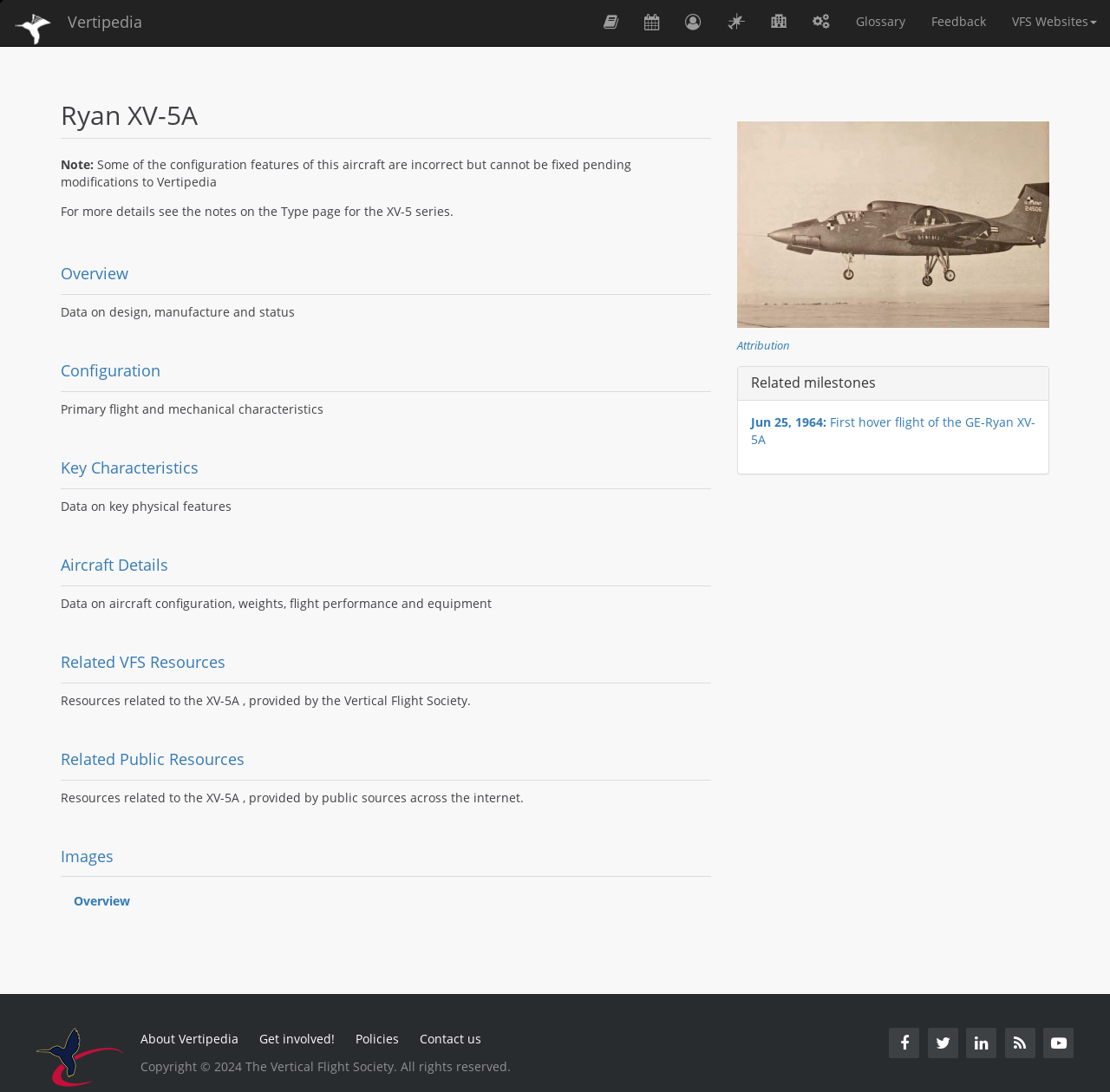What is the name of the organization that provided resources related to the XV-5A?
Offer a detailed and full explanation in response to the question.

I found the answer by looking at the heading 'Related VFS Resources' on the webpage, which indicates that the resources are provided by the Vertical Flight Society.